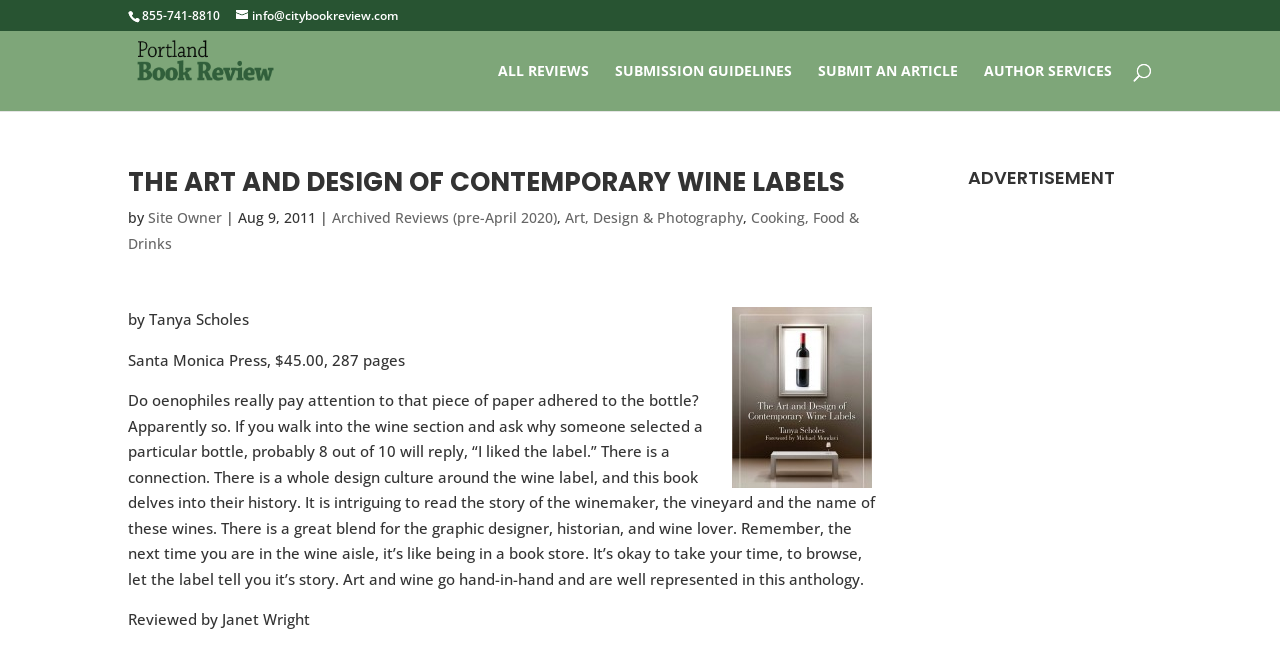Please provide the bounding box coordinates for the UI element as described: "Art, Design & Photography". The coordinates must be four floats between 0 and 1, represented as [left, top, right, bottom].

[0.441, 0.312, 0.58, 0.34]